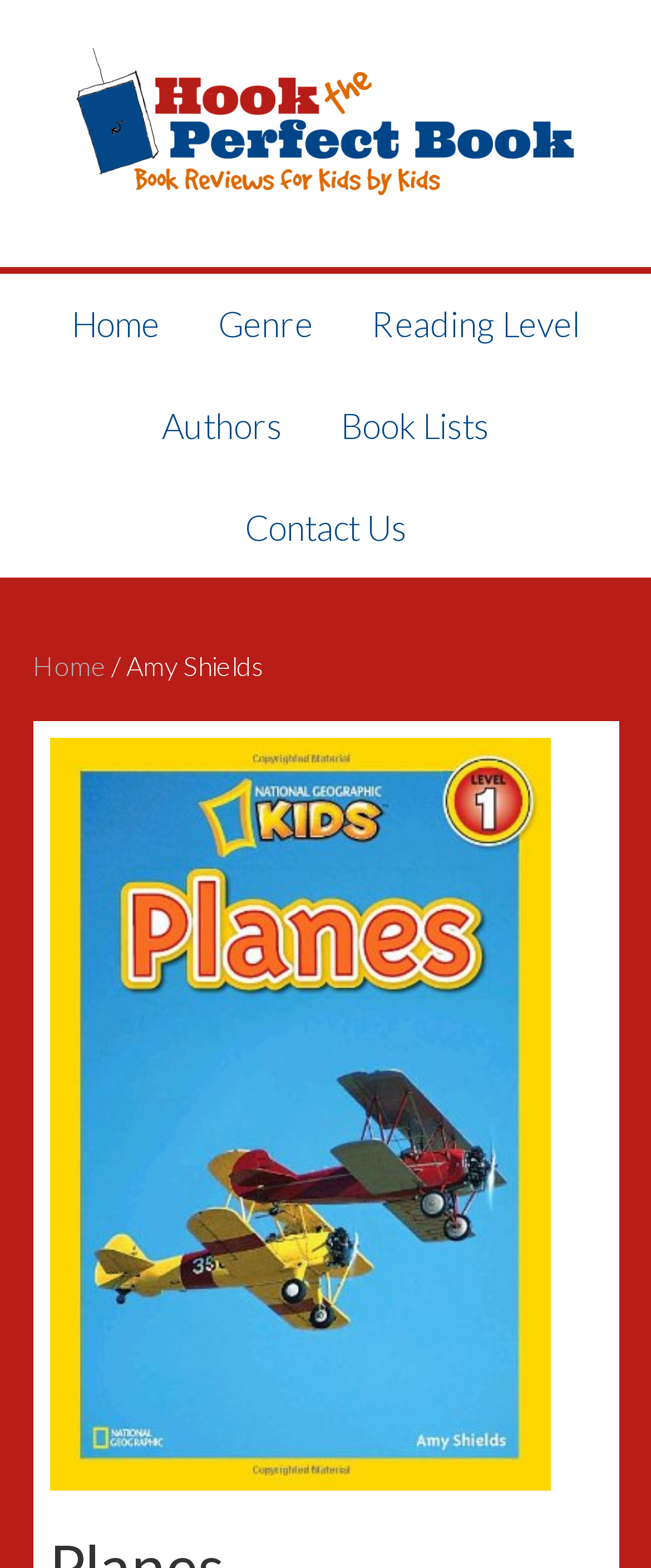Look at the image and give a detailed response to the following question: What is the name of the author in the breadcrumb?

By looking at the breadcrumb section, I can see the text 'Amy Shields' which is likely the name of the author.